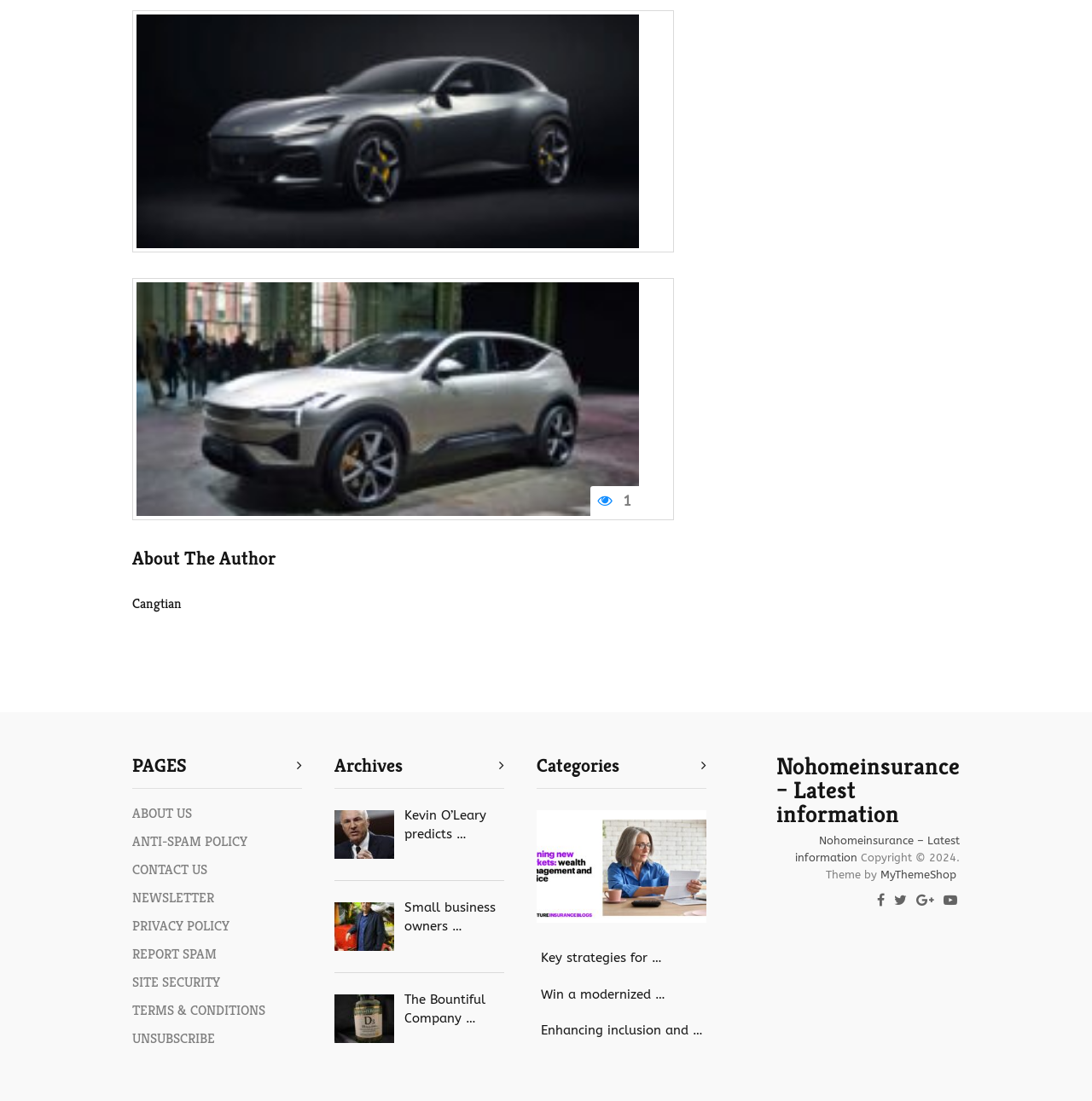Please predict the bounding box coordinates of the element's region where a click is necessary to complete the following instruction: "View Archives". The coordinates should be represented by four float numbers between 0 and 1, i.e., [left, top, right, bottom].

[0.306, 0.686, 0.462, 0.716]